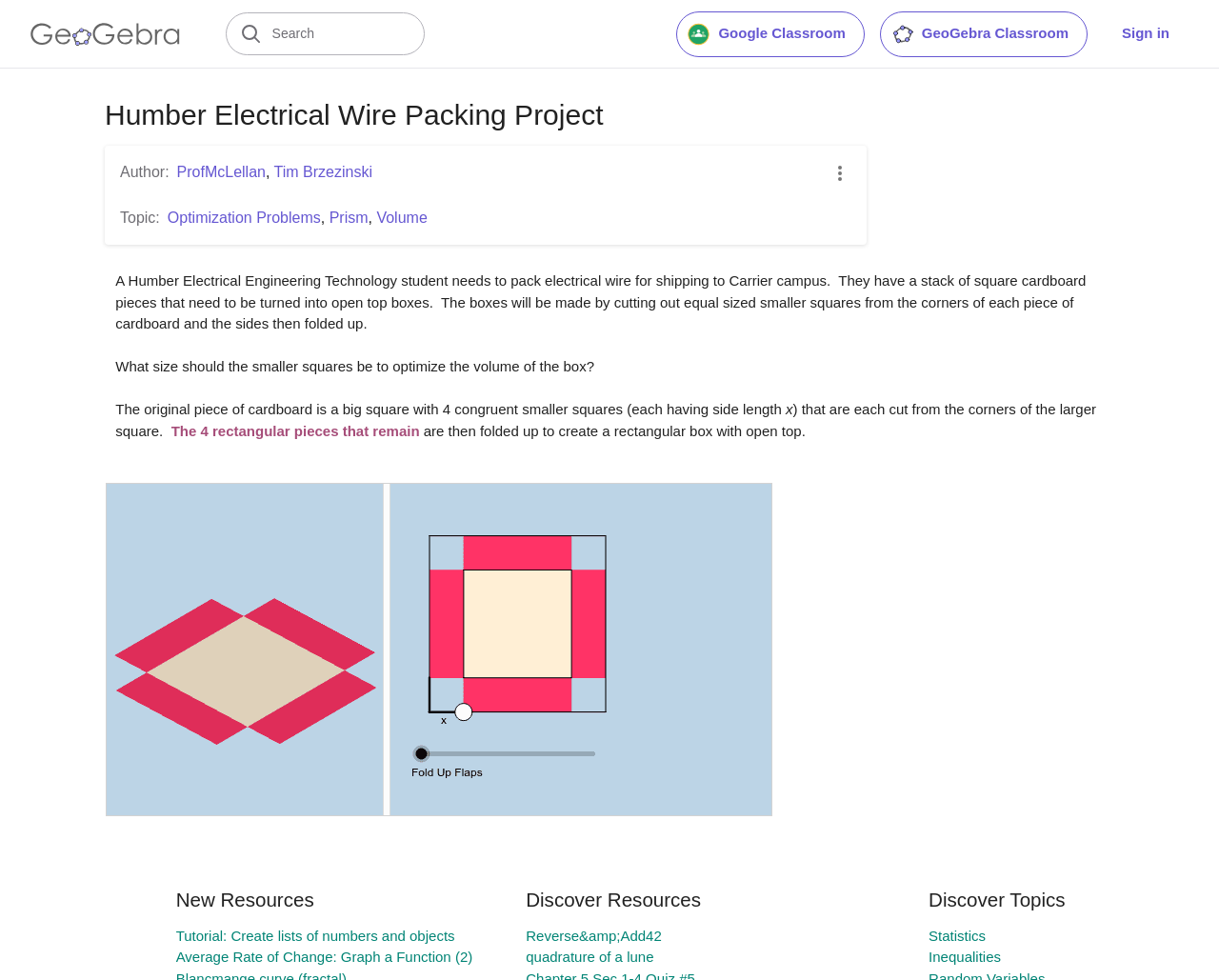What is the name of the author of the project?
Give a one-word or short phrase answer based on the image.

ProfMcLellan